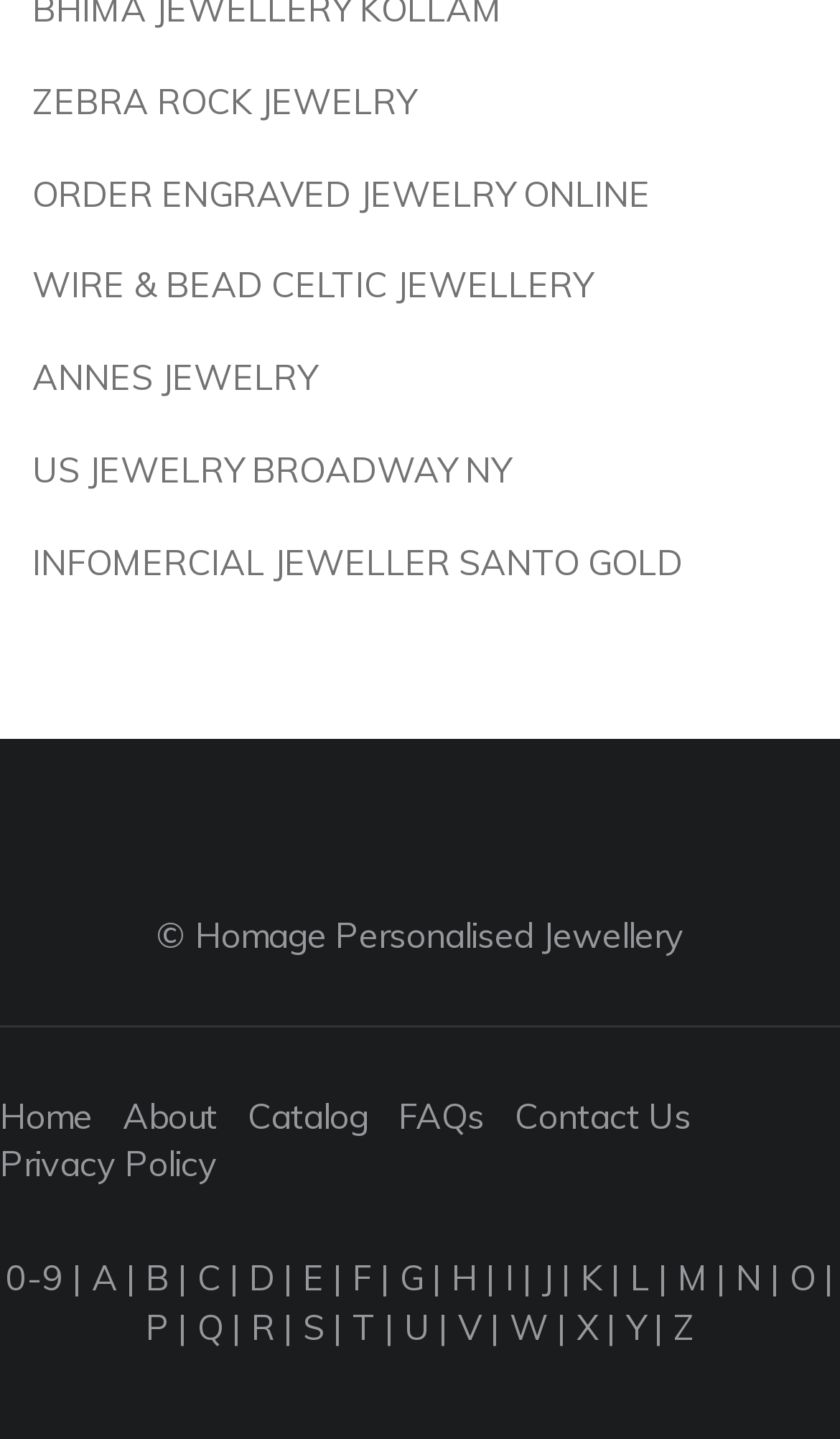Based on the image, please respond to the question with as much detail as possible:
How many links are there in the footer section?

The footer section contains links to various pages, including Home, About, Catalog, FAQs, Contact Us, and Privacy Policy. There are 11 links in total, including the alphabetical links from 0-9 to Z.